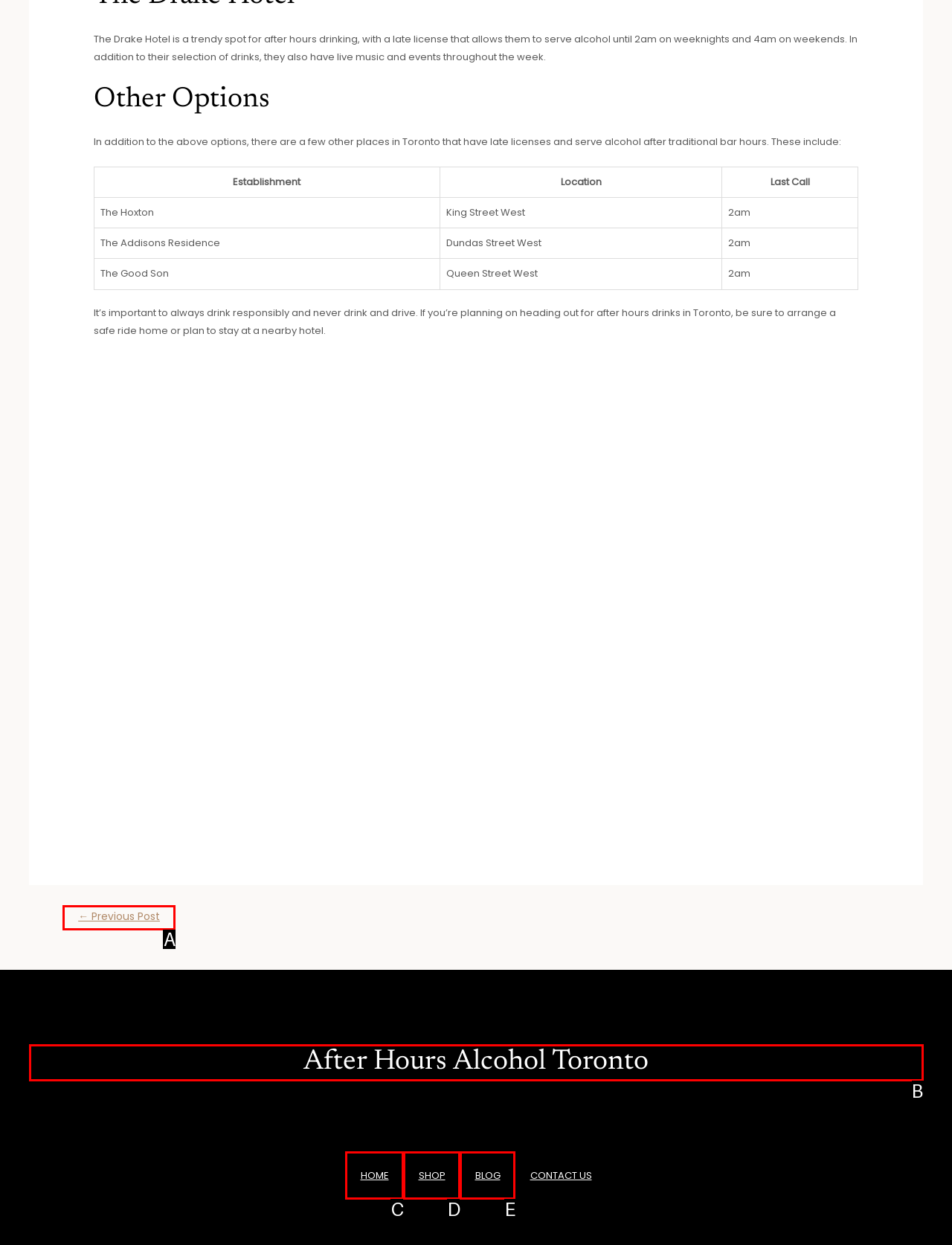Identify the letter of the UI element that fits the description: HOME
Respond with the letter of the option directly.

C